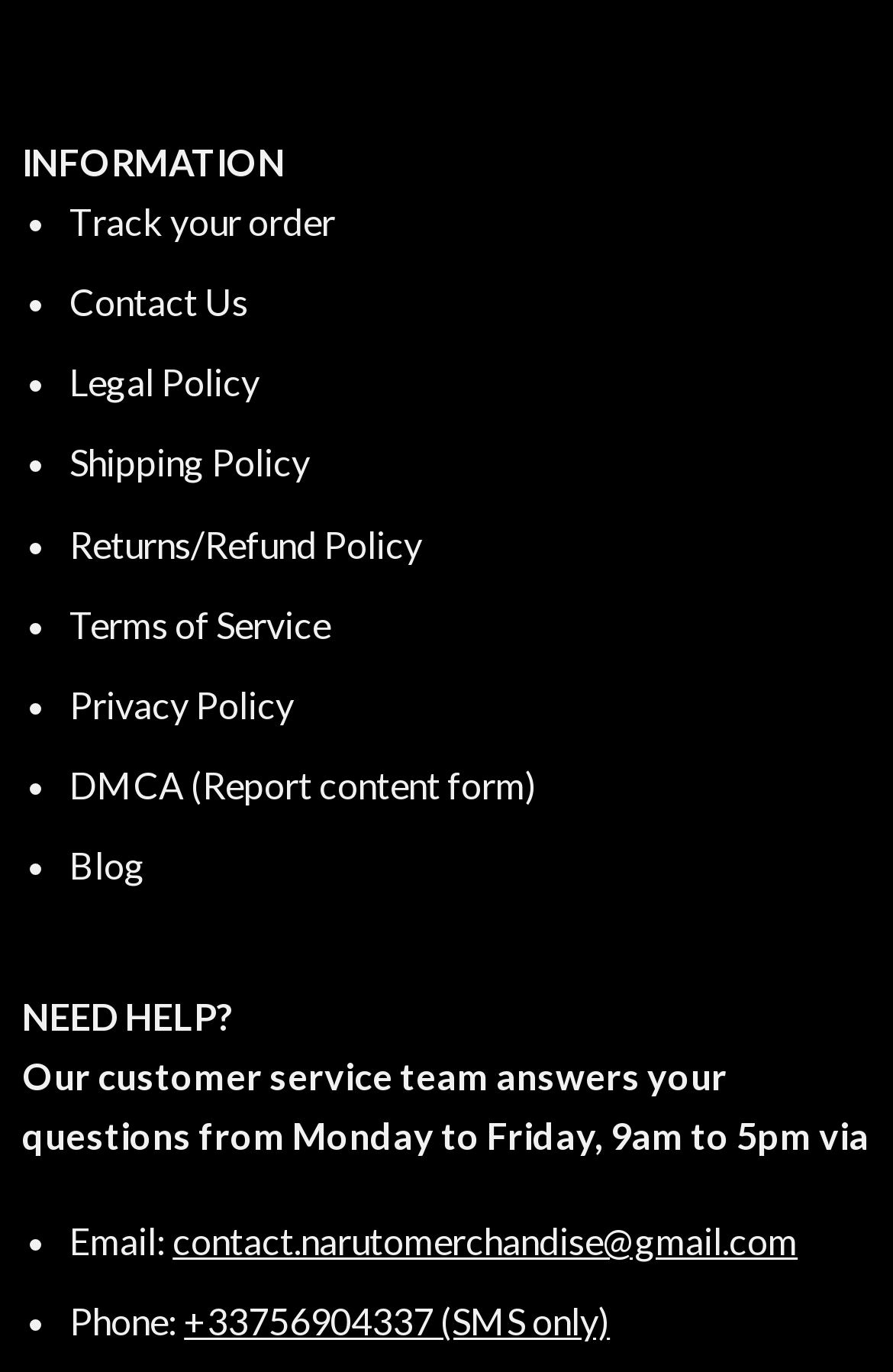Please identify the bounding box coordinates of the element's region that needs to be clicked to fulfill the following instruction: "Email customer service". The bounding box coordinates should consist of four float numbers between 0 and 1, i.e., [left, top, right, bottom].

[0.193, 0.888, 0.893, 0.92]